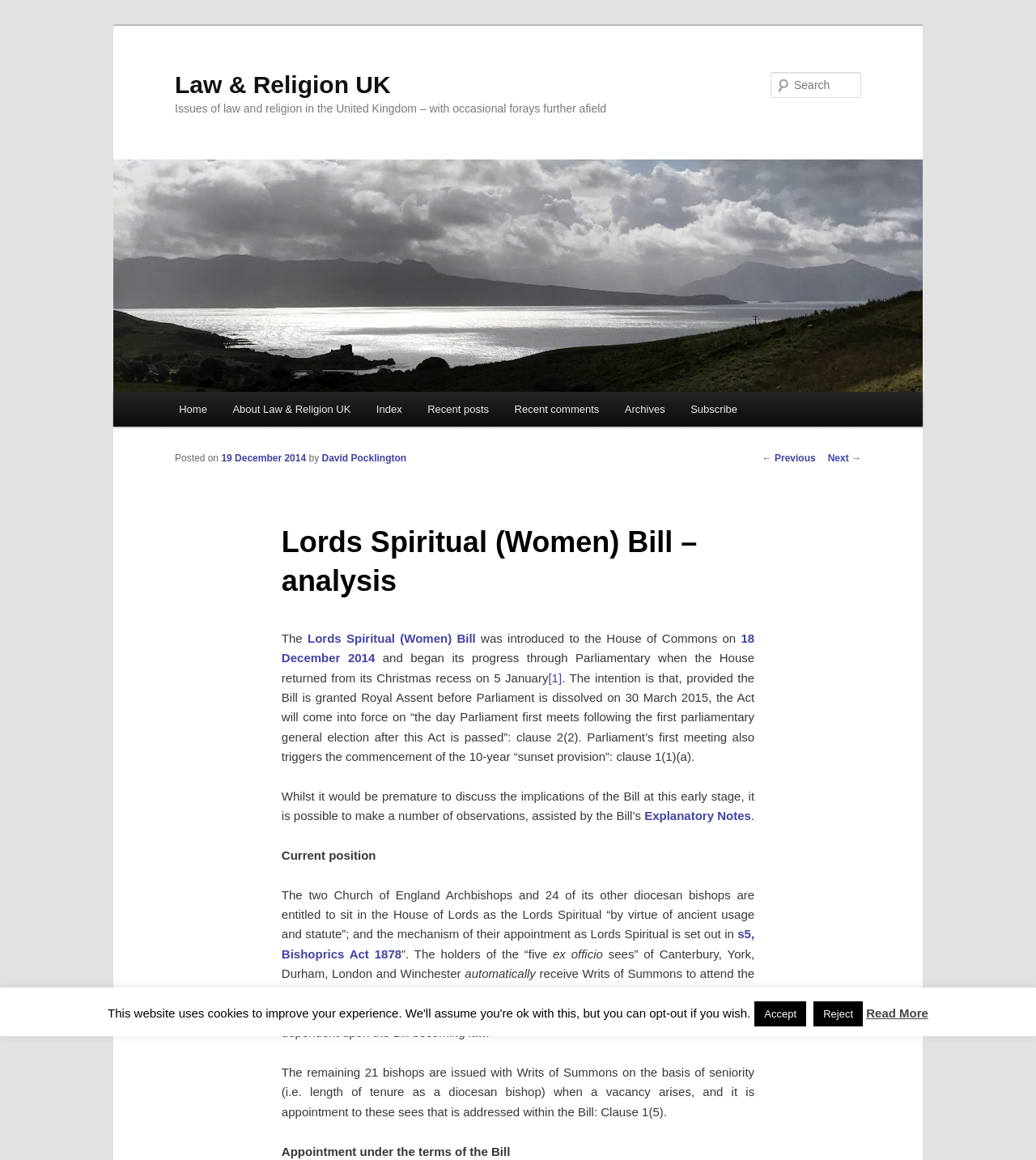Please find the top heading of the webpage and generate its text.

Law & Religion UK